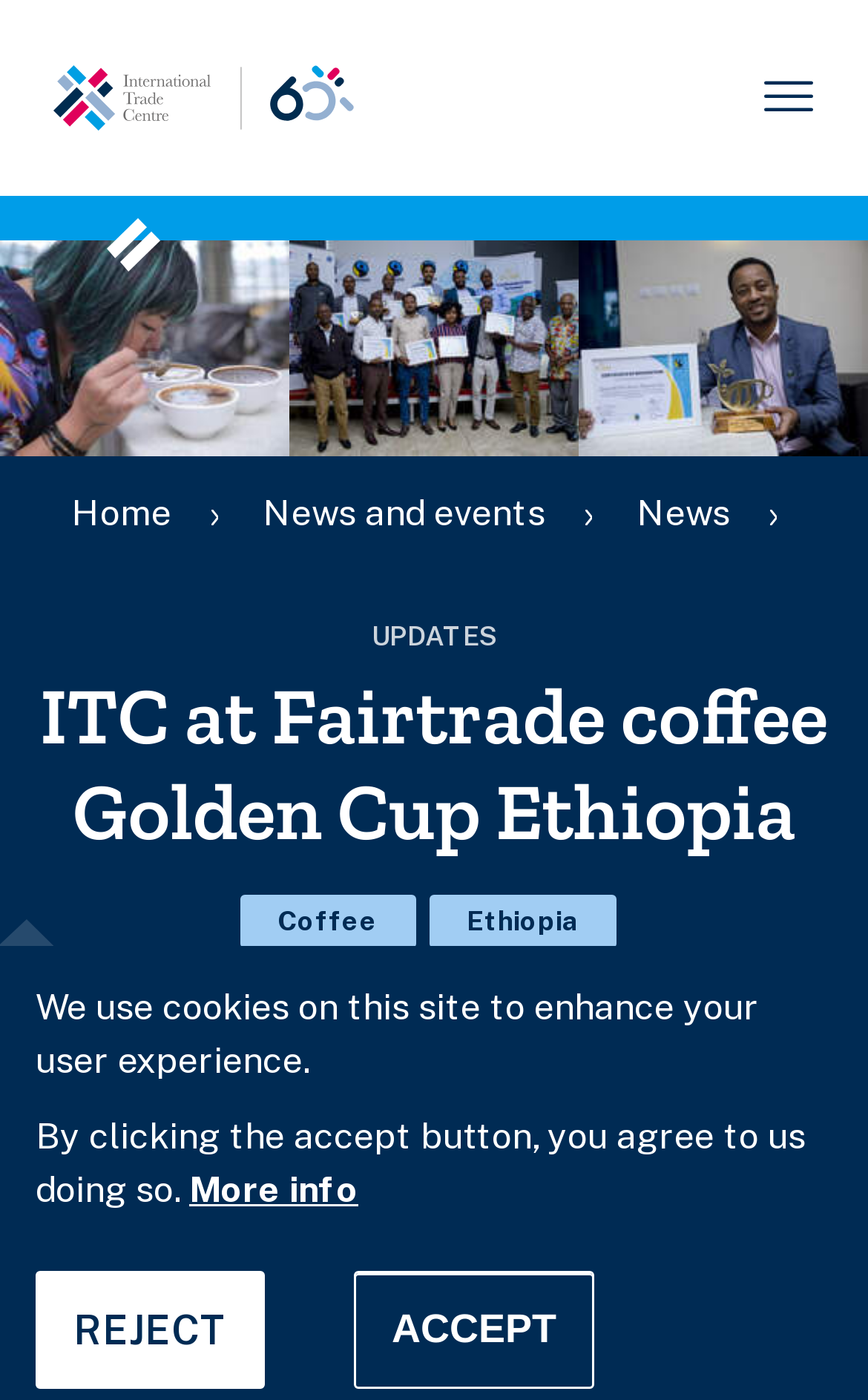Find the bounding box coordinates of the clickable area that will achieve the following instruction: "View Coffee".

[0.278, 0.64, 0.476, 0.675]